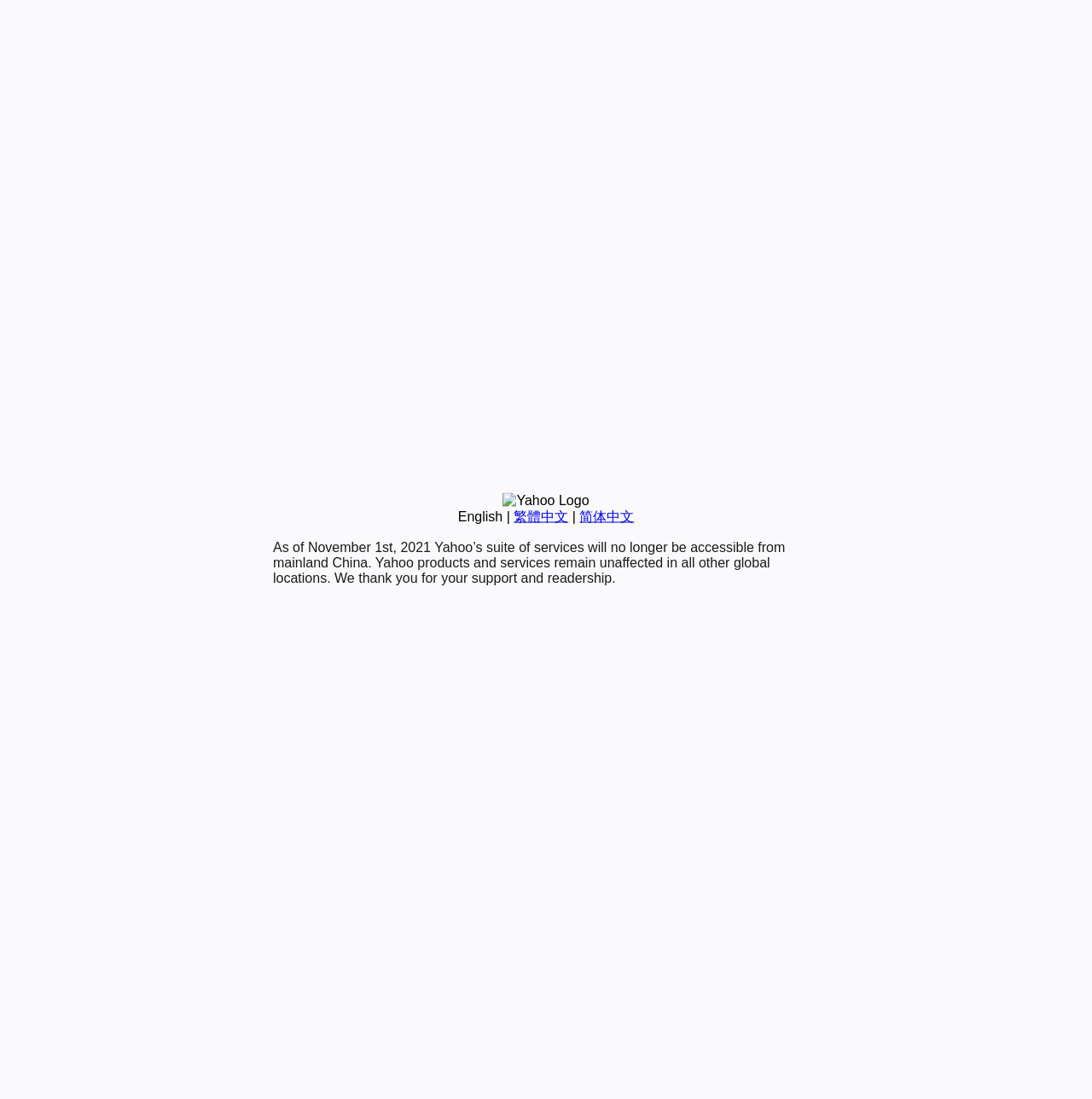Show the bounding box coordinates for the HTML element described as: "English".

[0.419, 0.463, 0.46, 0.476]